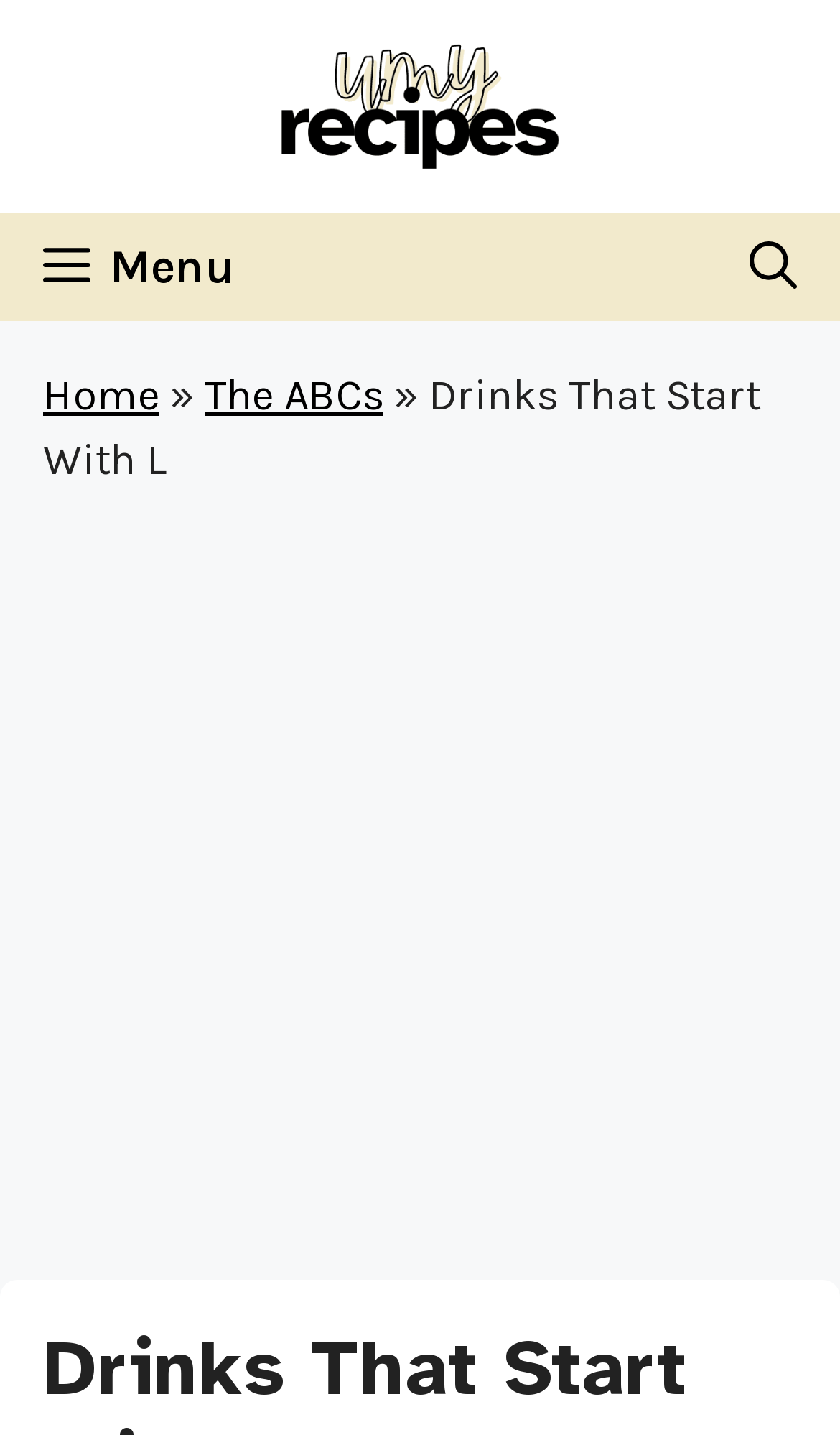What is the name of the website?
Look at the screenshot and respond with a single word or phrase.

Umyrecipes